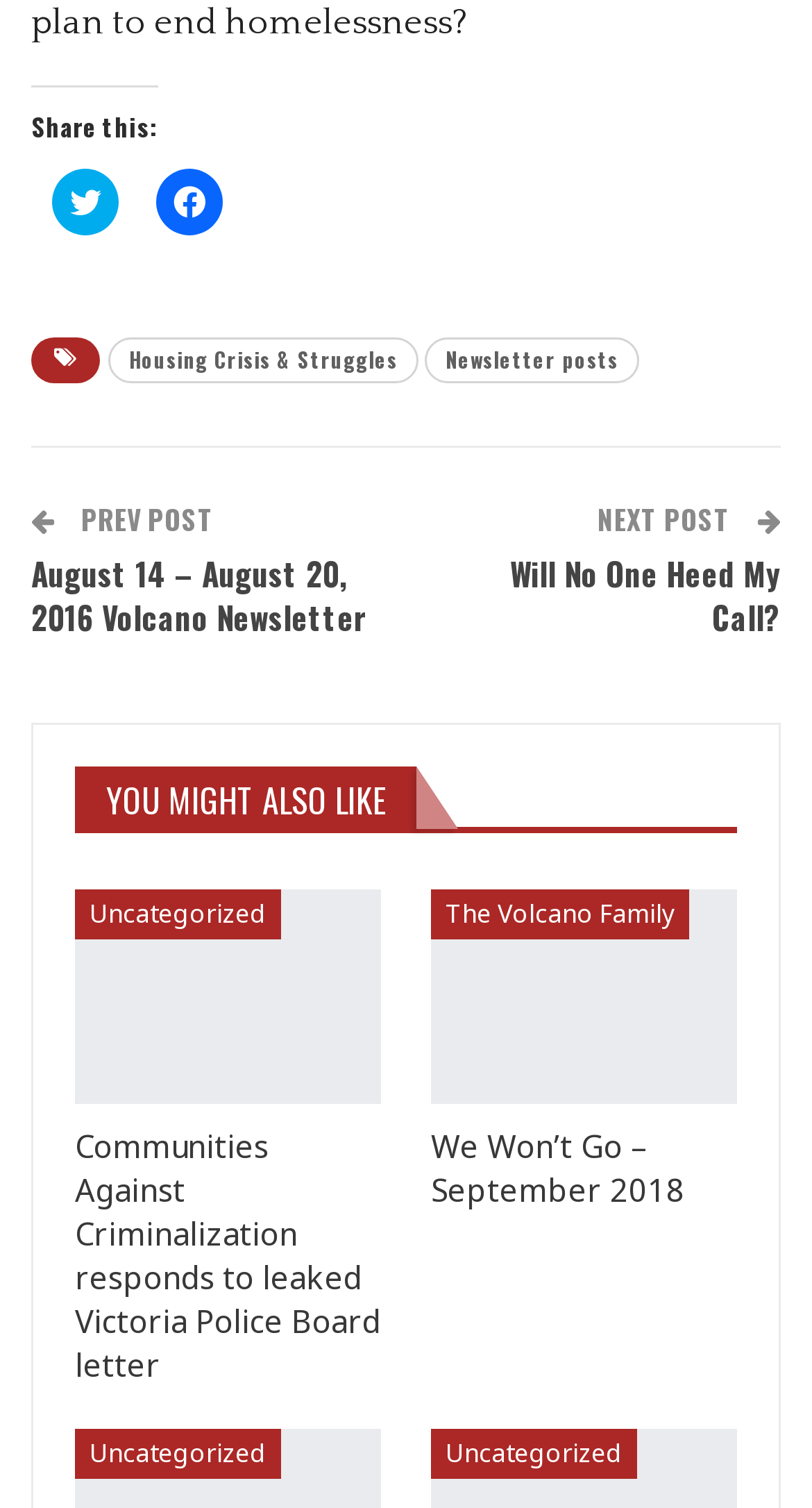Identify the coordinates of the bounding box for the element that must be clicked to accomplish the instruction: "View related post 'Will No One Heed My Call?'".

[0.628, 0.365, 0.962, 0.424]